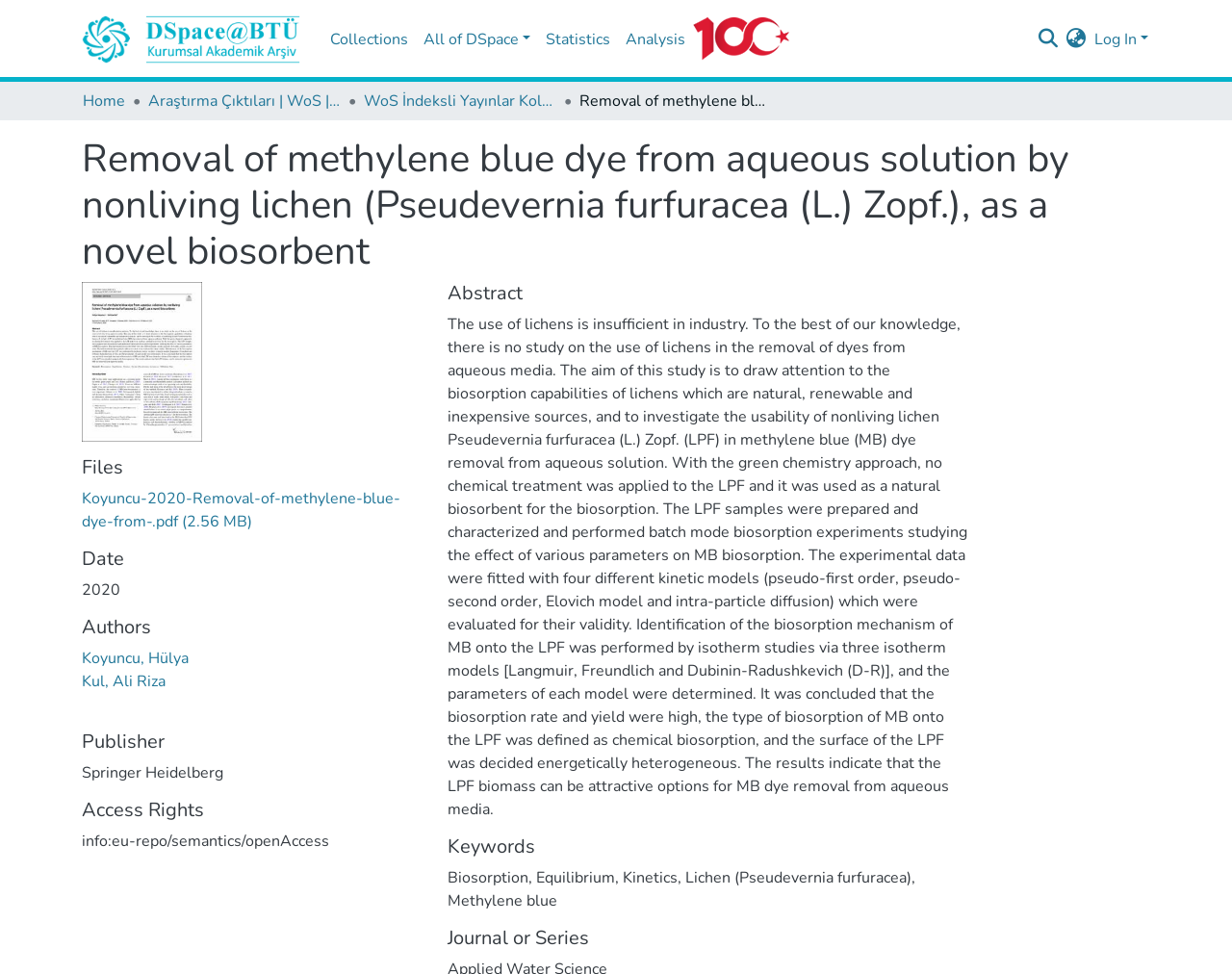Respond to the question below with a concise word or phrase:
What is the name of the lichen used in the study?

Pseudevernia furfuracea